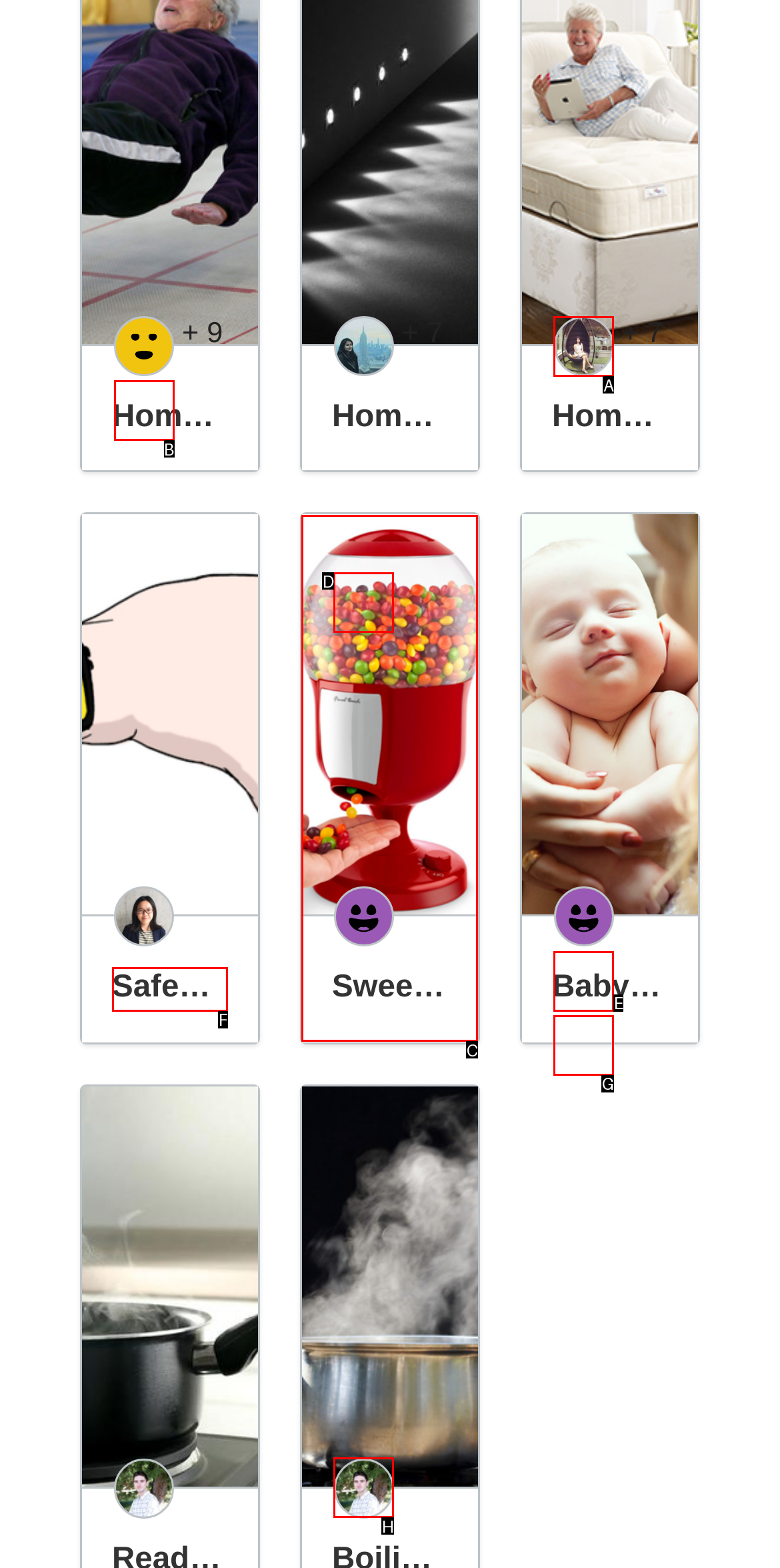Determine the letter of the UI element I should click on to complete the task: Check the details of 'SafeWatch' from the provided choices in the screenshot.

F